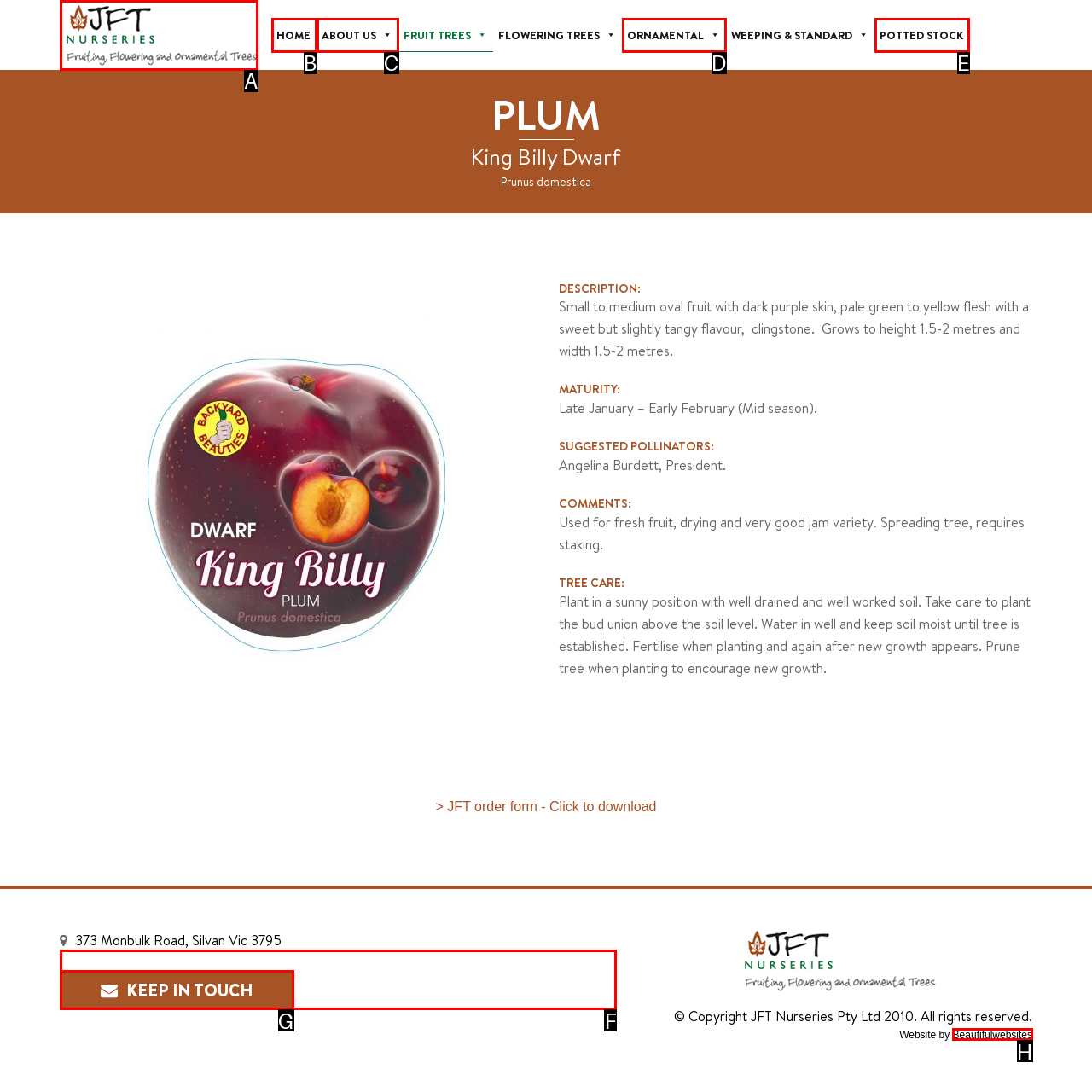From the provided options, pick the HTML element that matches the description: Home. Respond with the letter corresponding to your choice.

B